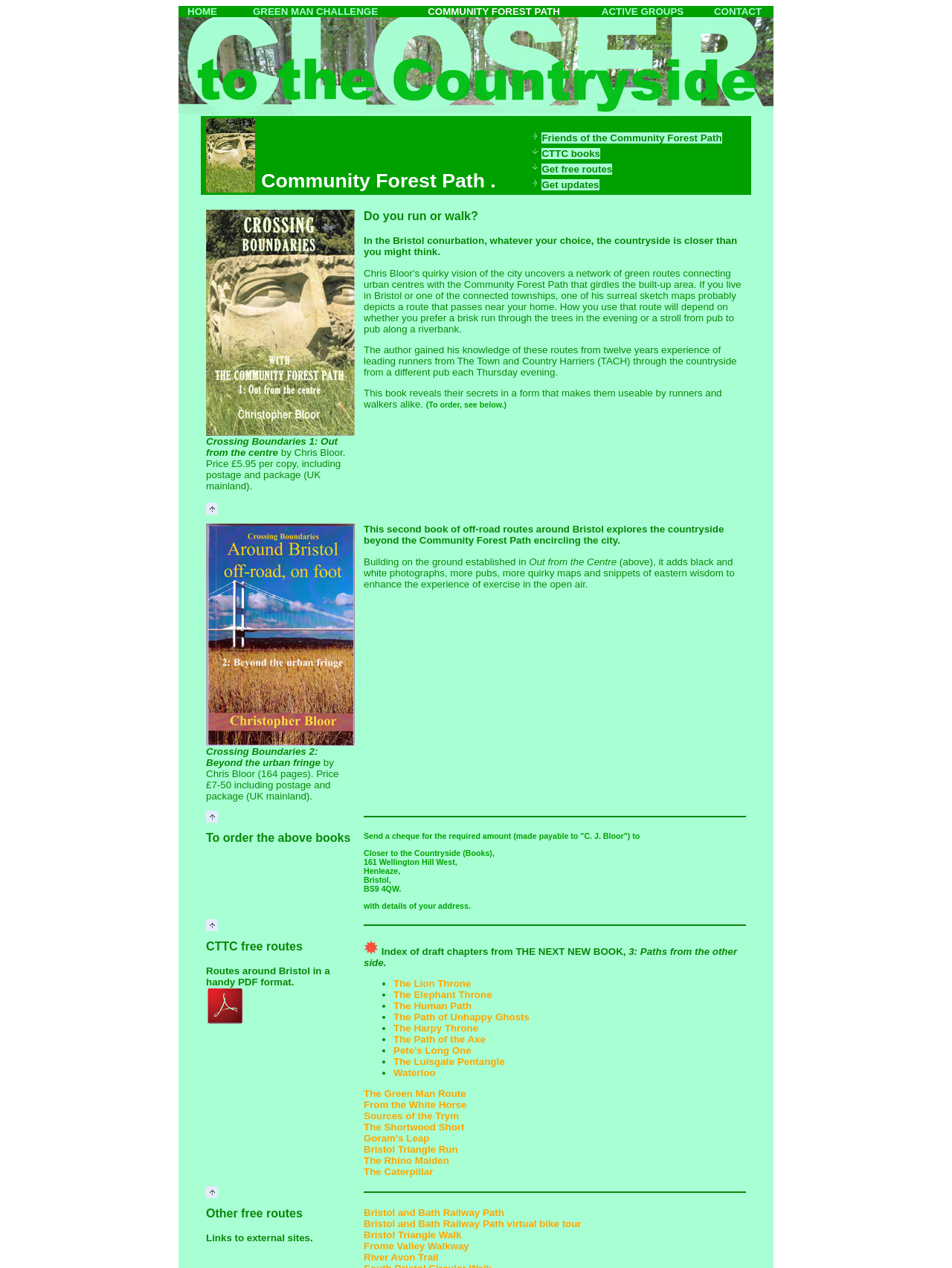Please identify the bounding box coordinates of the region to click in order to complete the task: "click on the link 'fashion'". The coordinates must be four float numbers between 0 and 1, specified as [left, top, right, bottom].

None